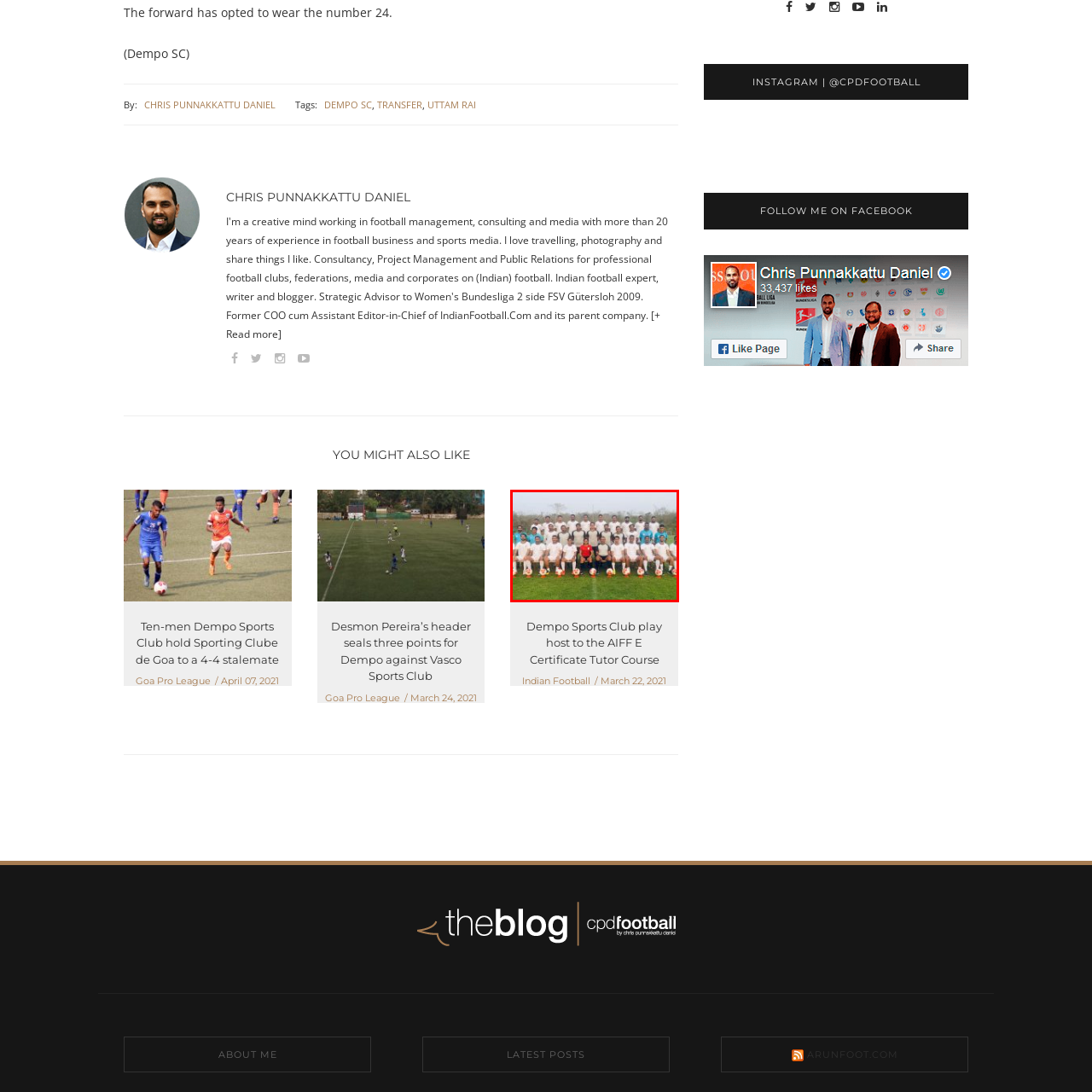What is the color of the grass field?
Direct your attention to the highlighted area in the red bounding box of the image and provide a detailed response to the question.

The scene showcases a total of 30 individuals arranged in rows, all dressed in white sports jerseys, holding footballs and proudly posing on a green grass field.